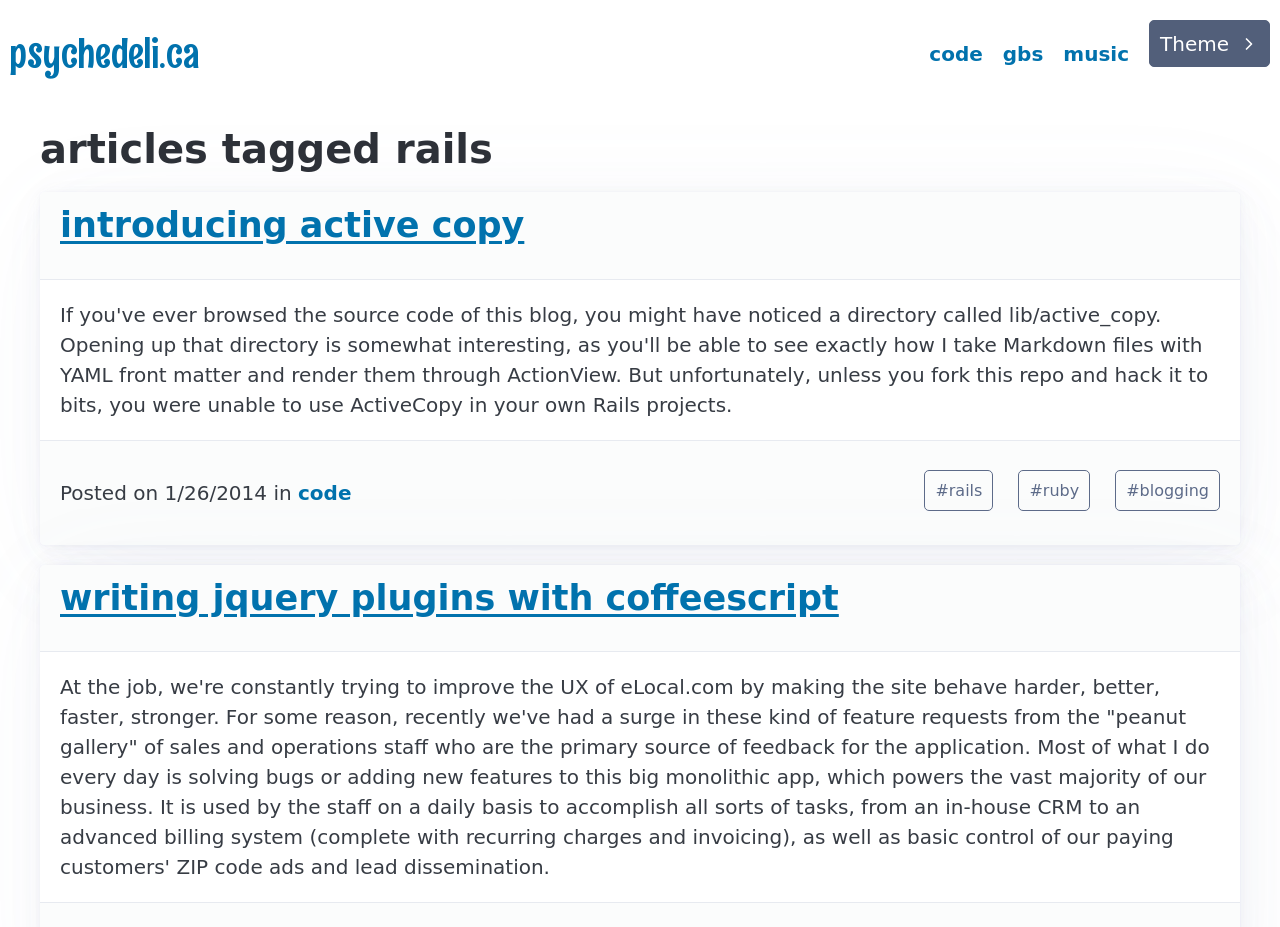Answer with a single word or phrase: 
What is the website's navigation menu?

Site Navigation